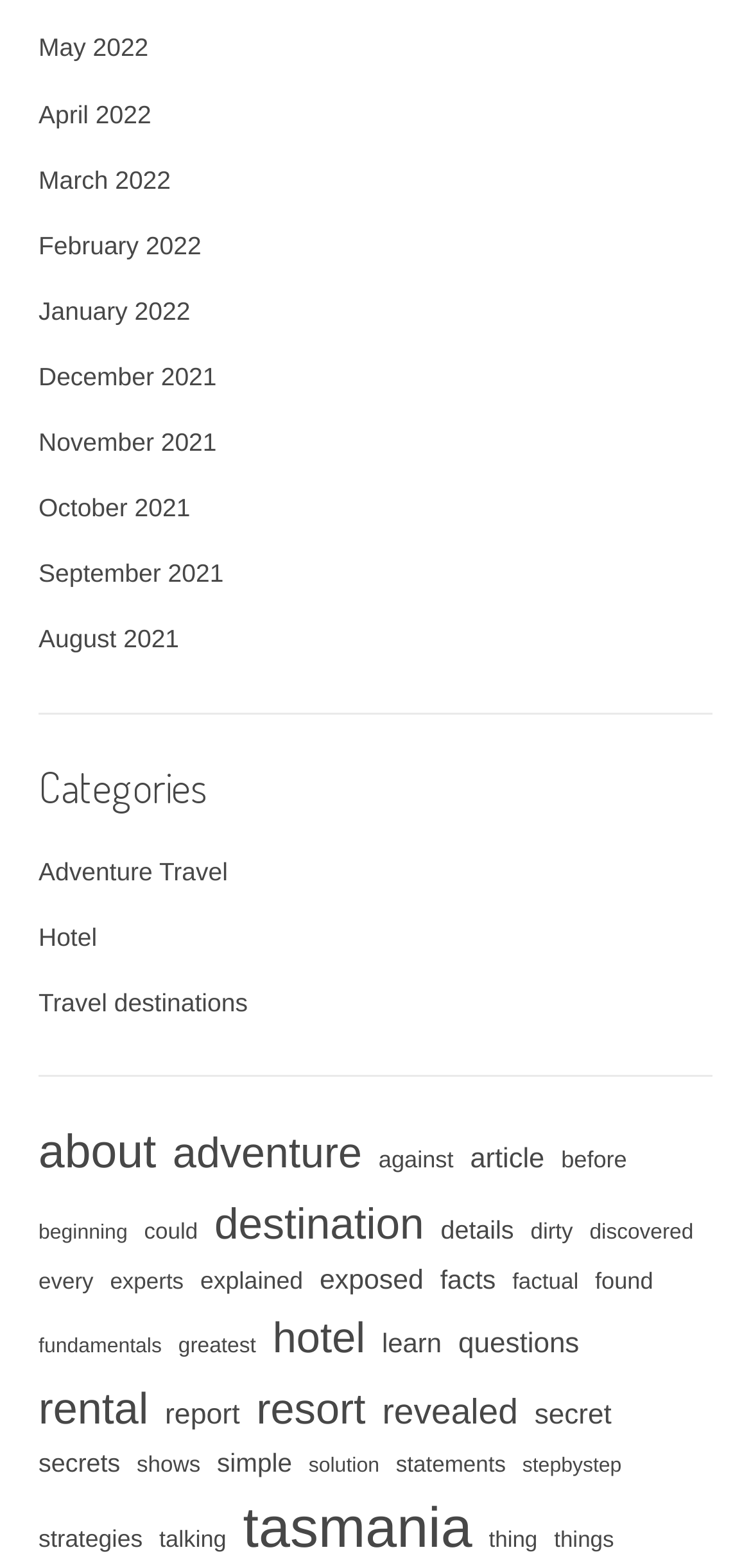Respond with a single word or phrase:
What is the category that comes after 'Adventure Travel'?

Hotel